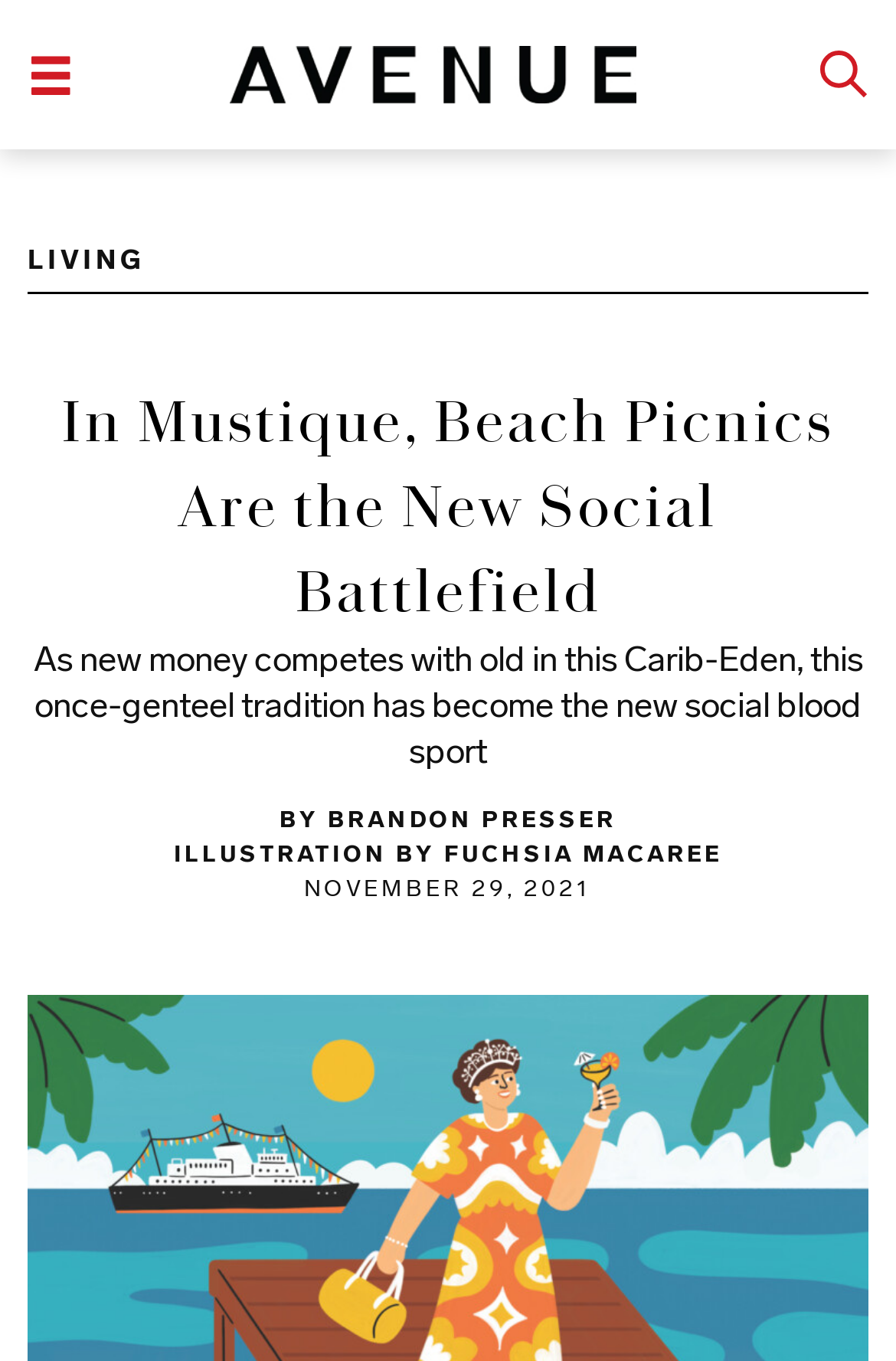Please give a succinct answer using a single word or phrase:
What is the theme of the article?

Beach Picnics